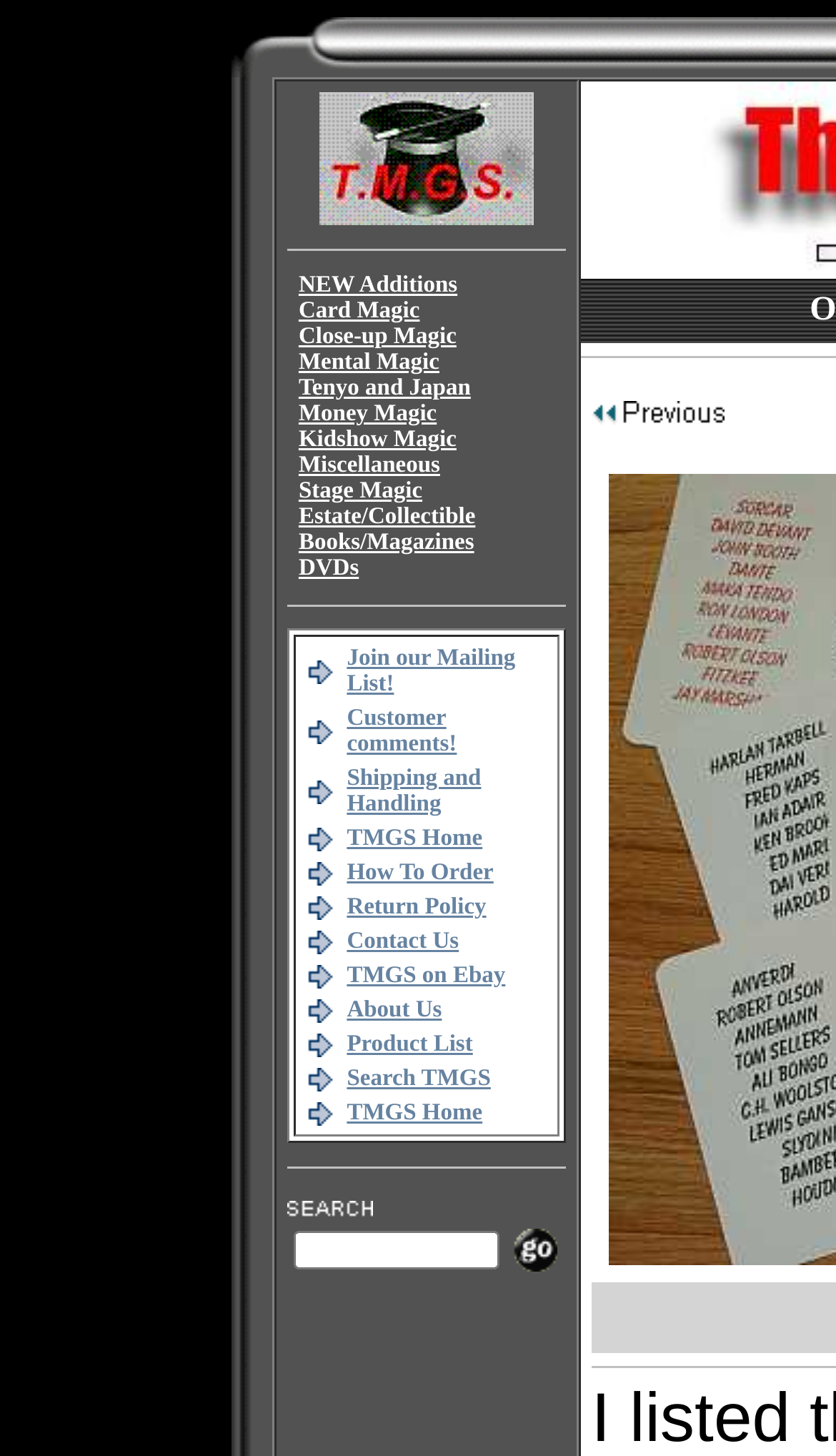Can you find the bounding box coordinates of the area I should click to execute the following instruction: "Click on the 'Card Magic' link"?

[0.357, 0.205, 0.502, 0.222]